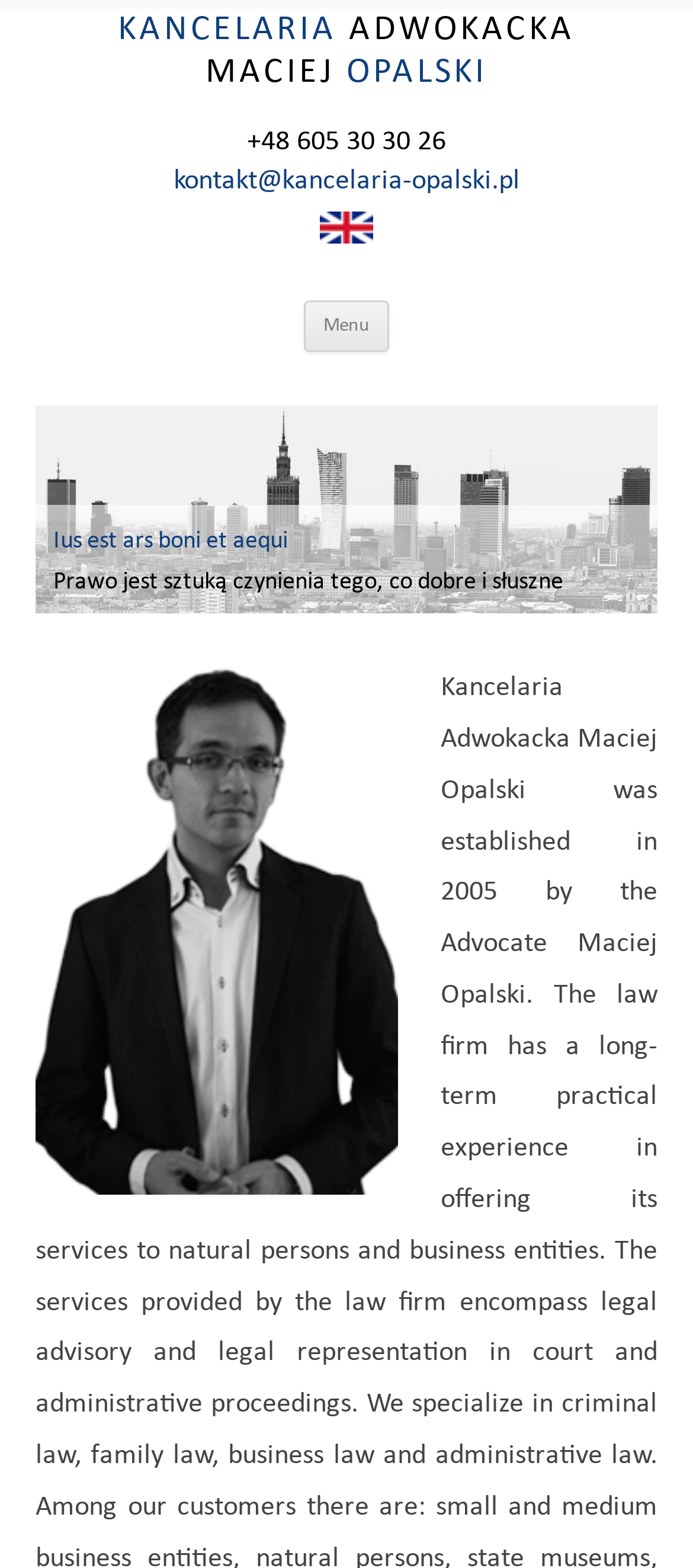Find the bounding box coordinates for the HTML element described as: "Kancelaria AdwokackaMaciej Opalski". The coordinates should consist of four float values between 0 and 1, i.e., [left, top, right, bottom].

[0.17, 0.006, 0.829, 0.06]